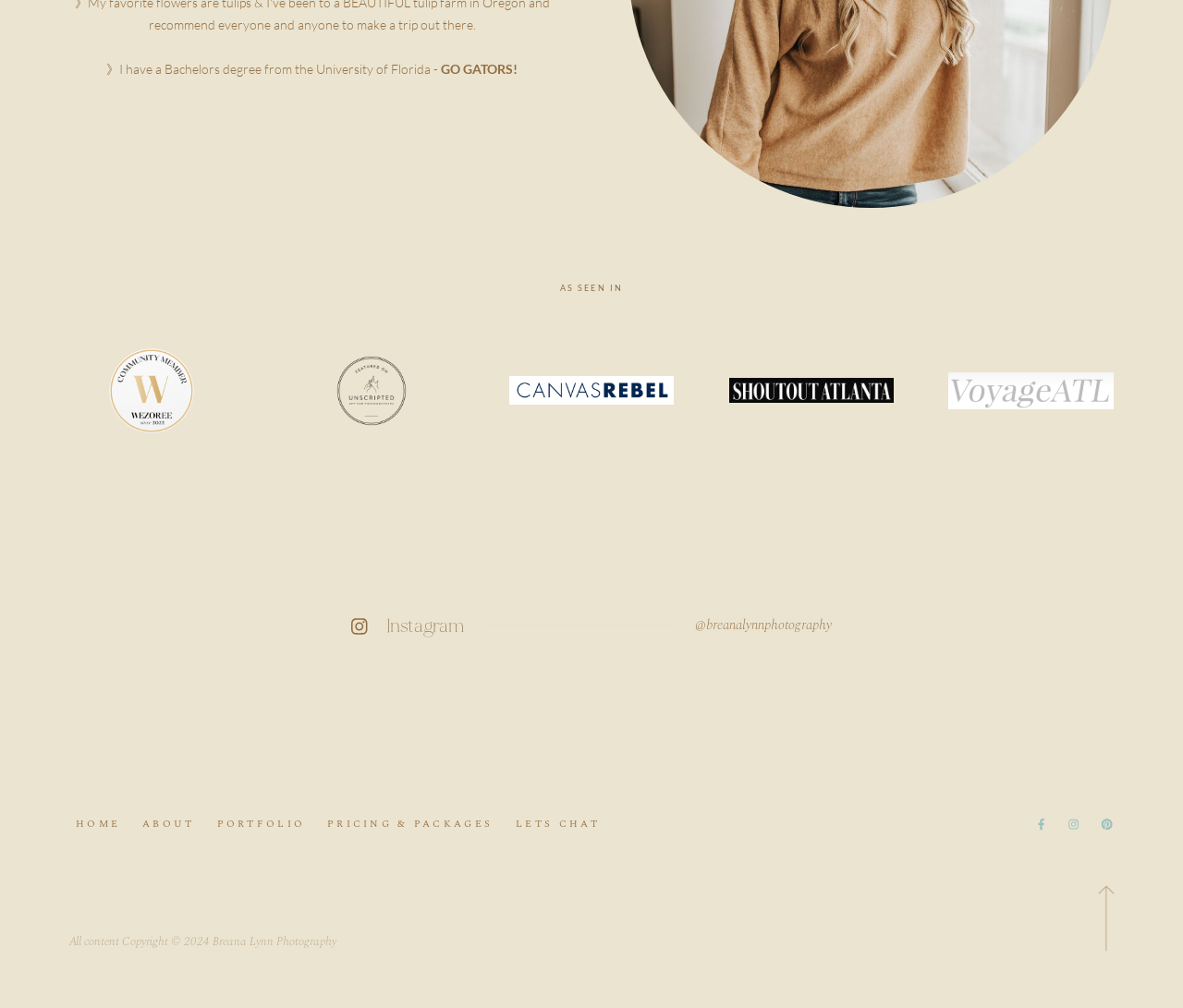Please predict the bounding box coordinates of the element's region where a click is necessary to complete the following instruction: "Visit AS SEEN IN page". The coordinates should be represented by four float numbers between 0 and 1, i.e., [left, top, right, bottom].

[0.244, 0.28, 0.756, 0.293]